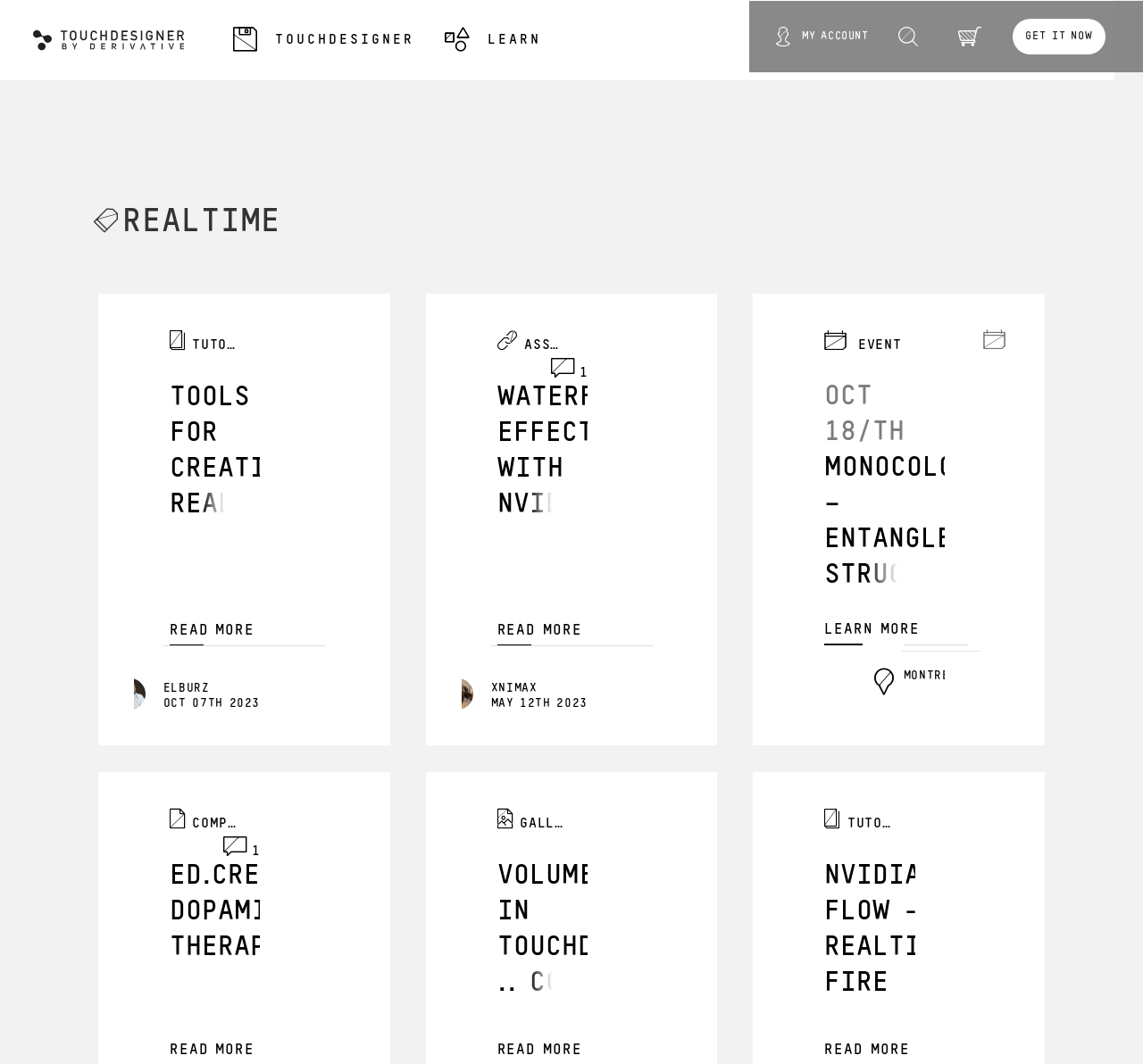Determine the coordinates of the bounding box for the clickable area needed to execute this instruction: "Read more about 'TOOLS FOR CREATING REAL-TIME READY ASSETS'".

[0.148, 0.357, 0.261, 0.592]